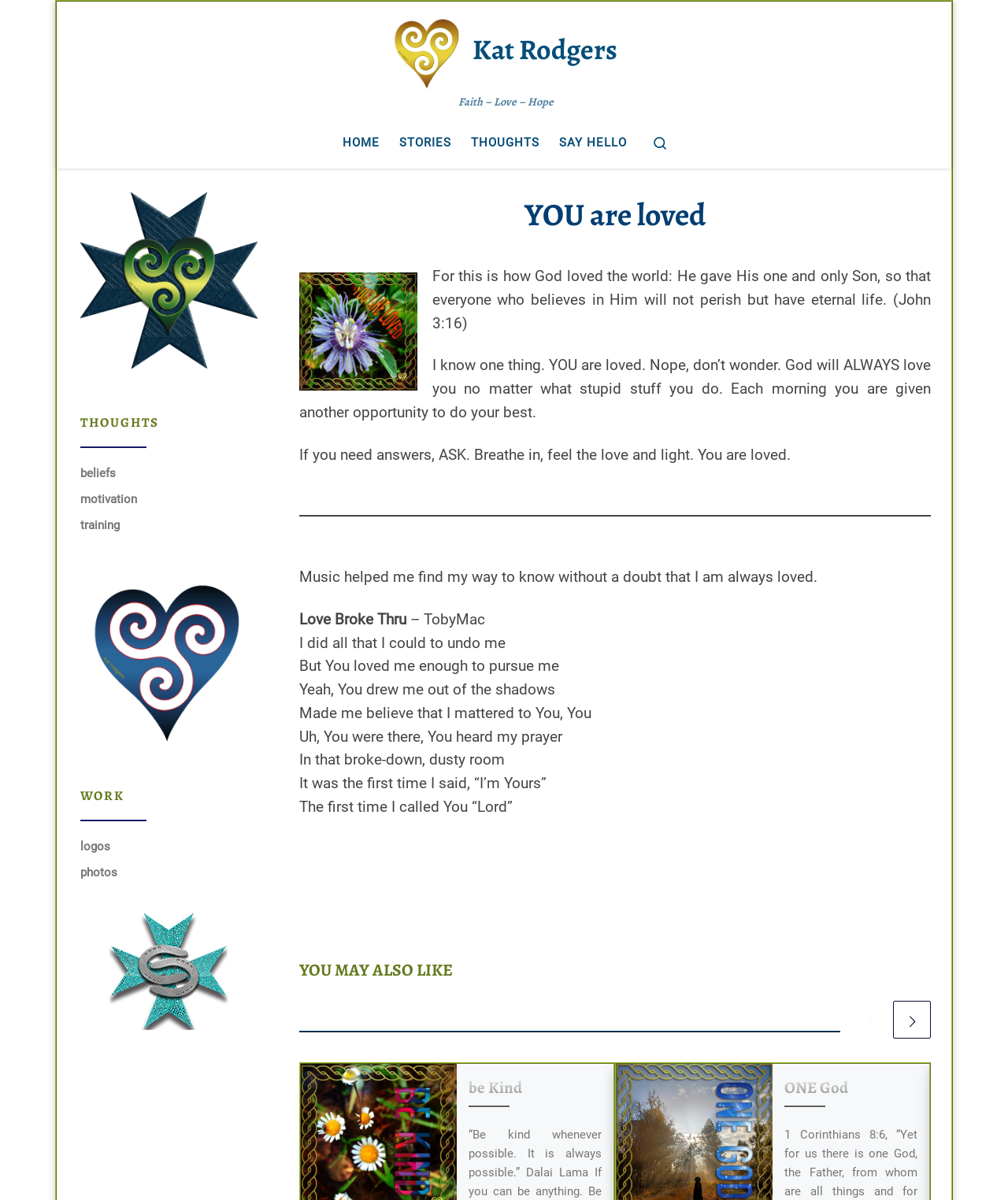Find the bounding box of the UI element described as follows: "Kat Rodgers".

[0.469, 0.029, 0.612, 0.053]